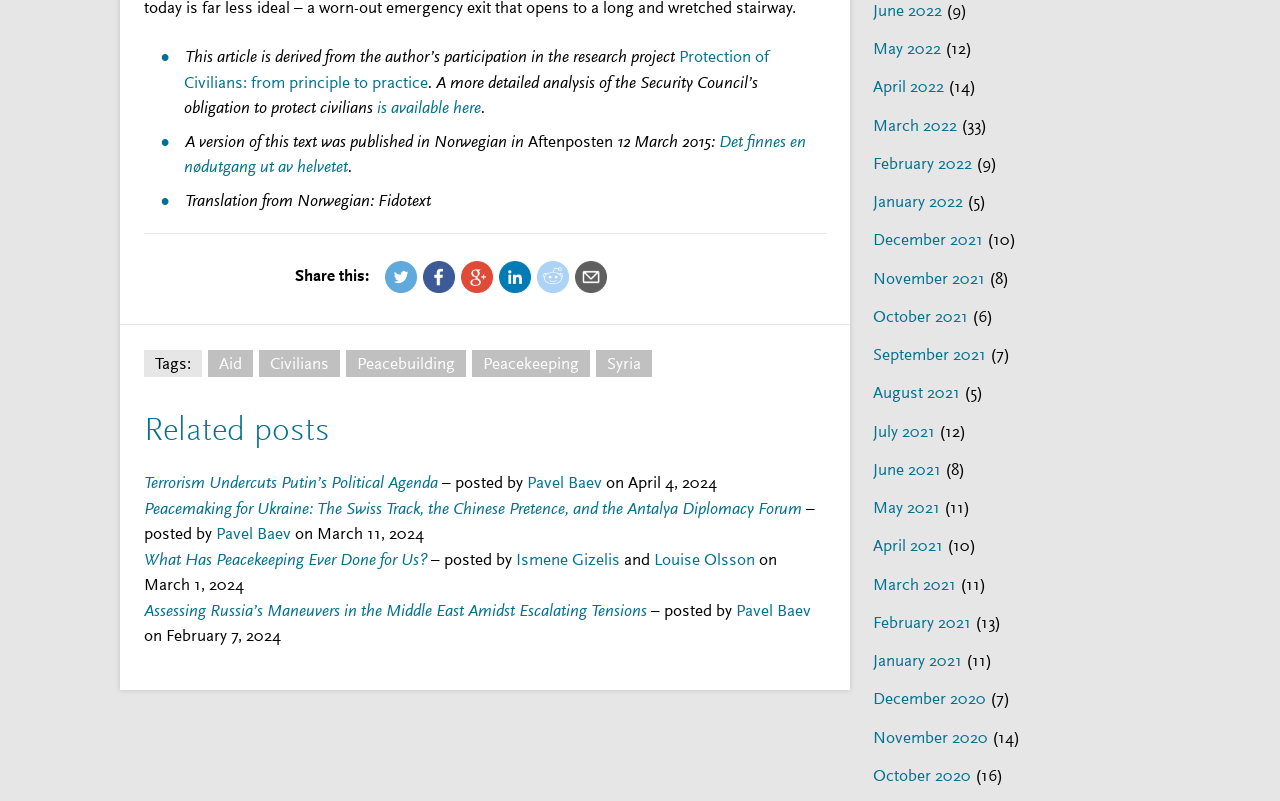Determine the bounding box coordinates of the element's region needed to click to follow the instruction: "Read the article 'Terrorism Undercuts Putin’s Political Agenda'". Provide these coordinates as four float numbers between 0 and 1, formatted as [left, top, right, bottom].

[0.112, 0.59, 0.345, 0.615]